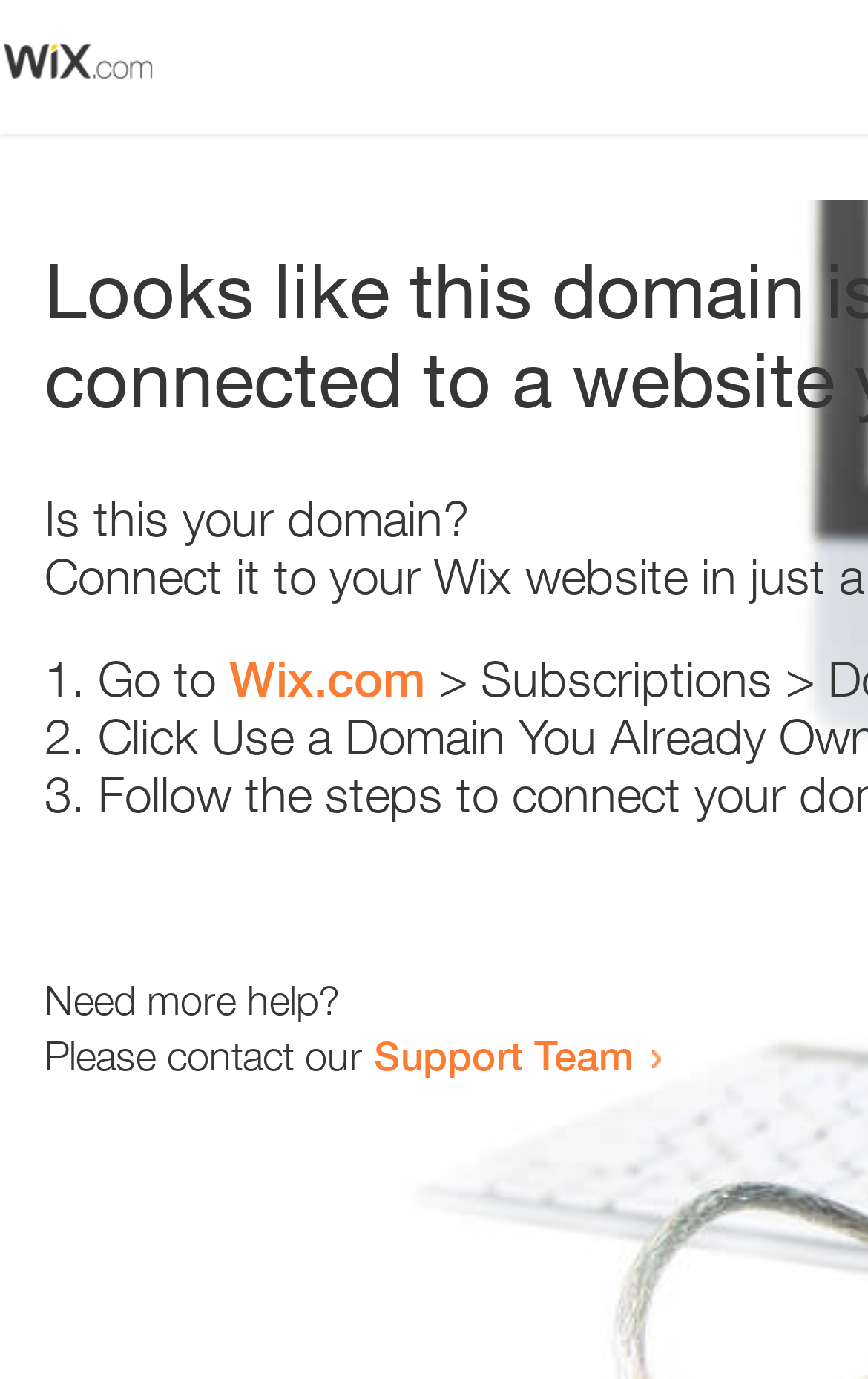What is the support team contact method? Using the information from the screenshot, answer with a single word or phrase.

Link